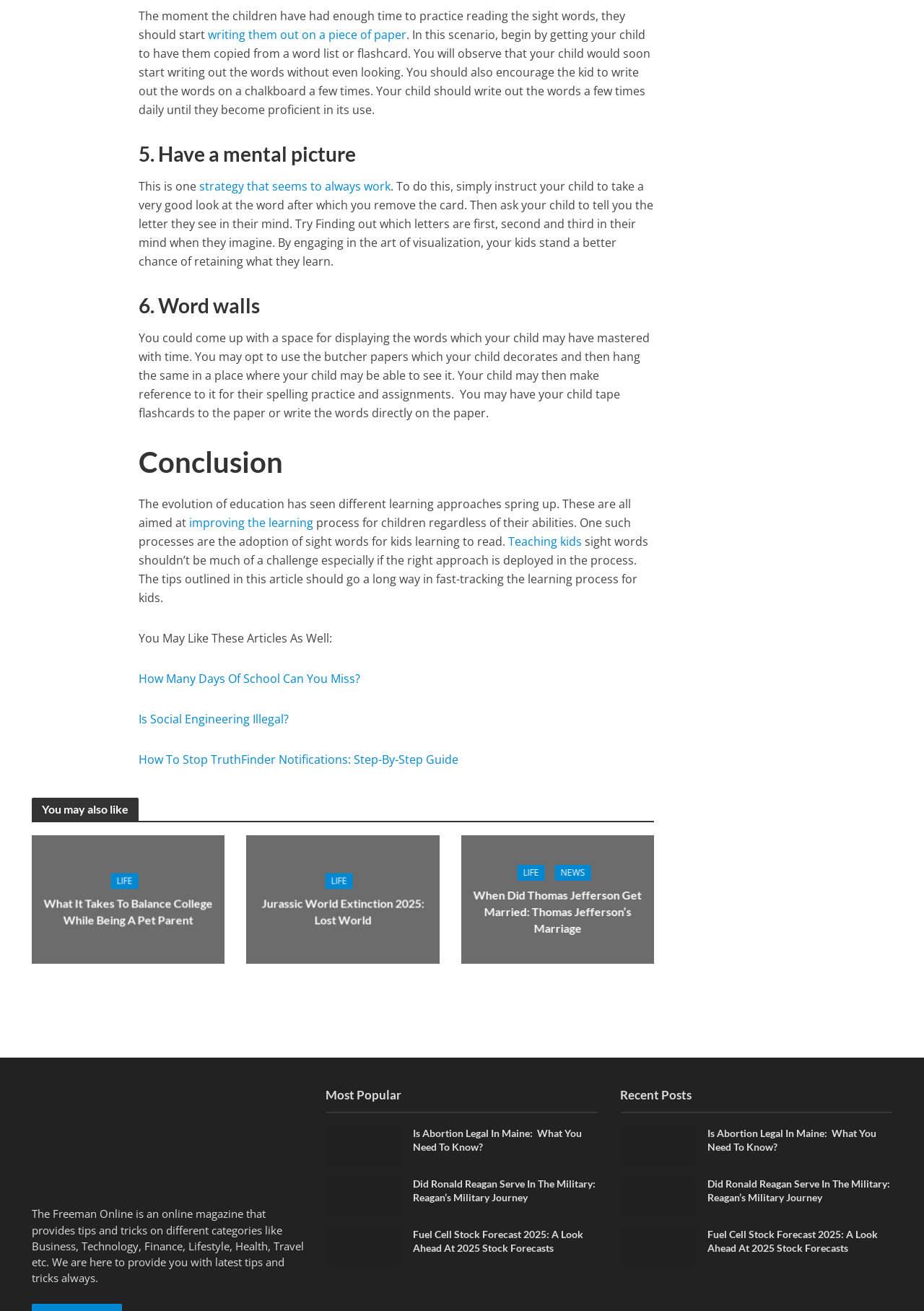Please determine the bounding box coordinates of the area that needs to be clicked to complete this task: 'Discover the Portfolio'. The coordinates must be four float numbers between 0 and 1, formatted as [left, top, right, bottom].

None